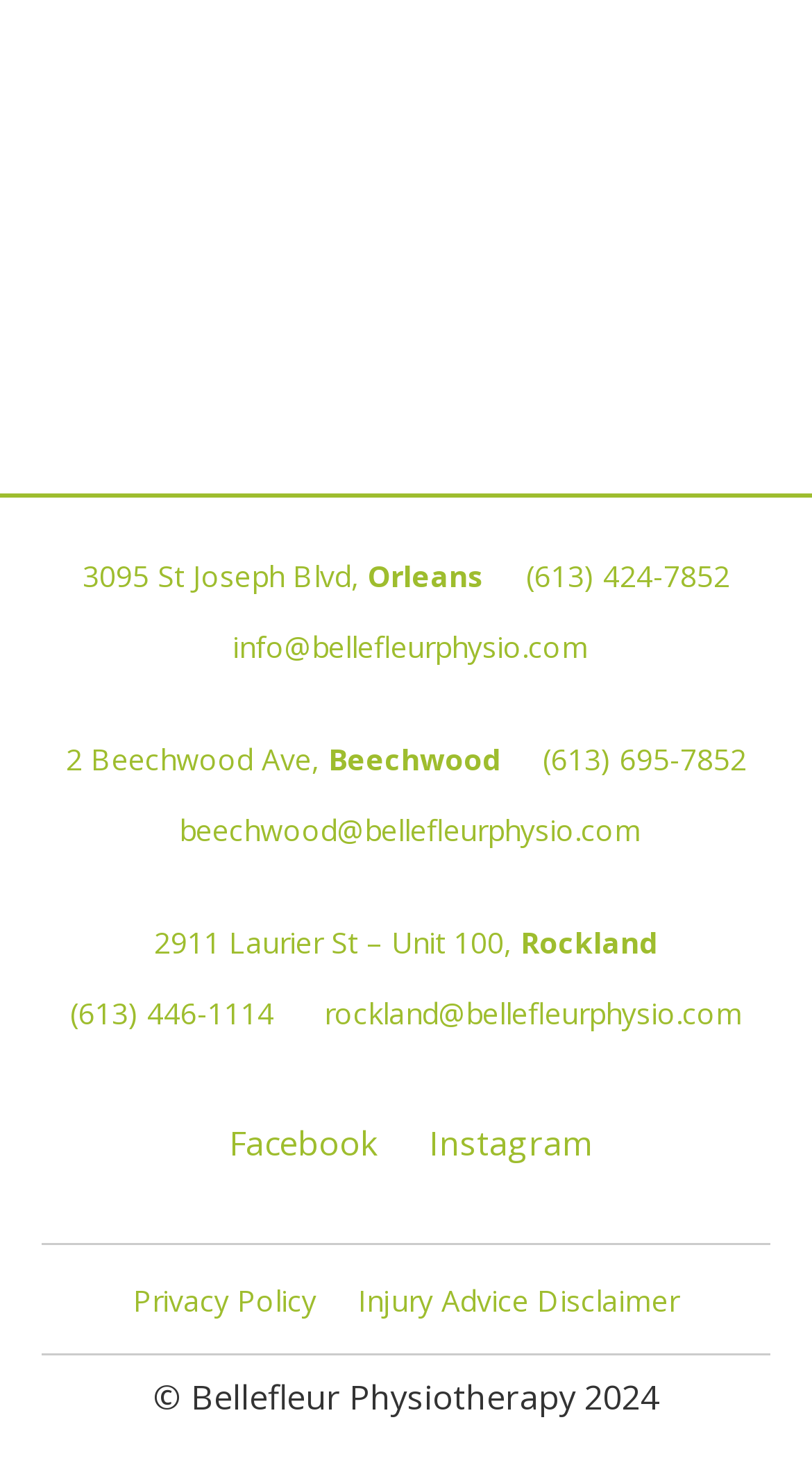Please mark the clickable region by giving the bounding box coordinates needed to complete this instruction: "call (613) 424-7852".

[0.647, 0.378, 0.899, 0.405]